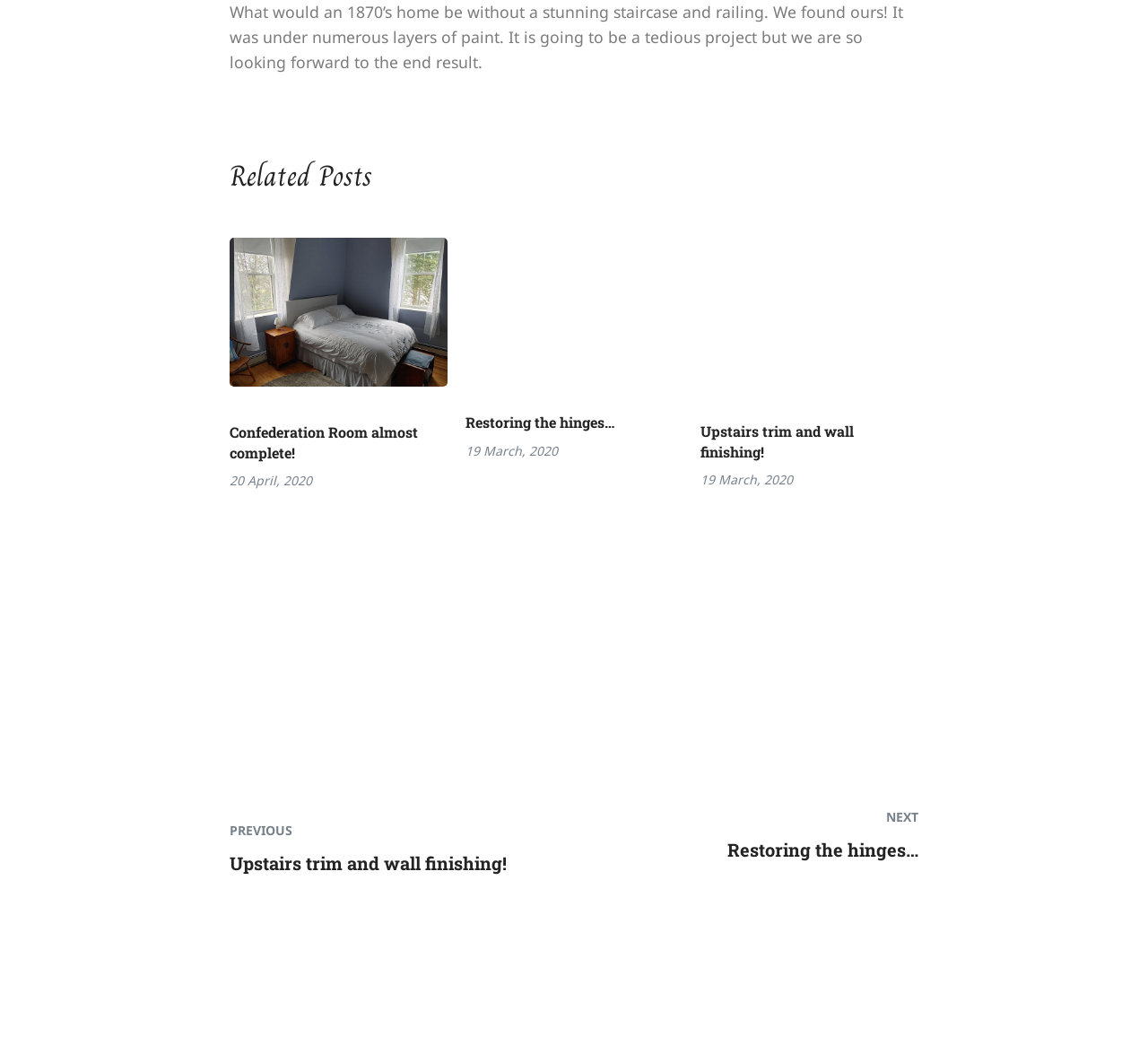Locate the bounding box coordinates of the element to click to perform the following action: 'Go to the 'Taylor with hinges' post'. The coordinates should be given as four float values between 0 and 1, in the form of [left, top, right, bottom].

[0.405, 0.229, 0.595, 0.364]